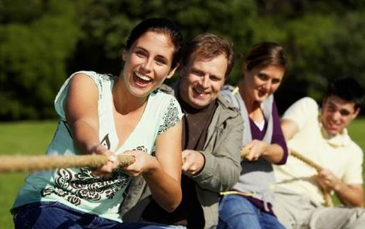What is the dominant color of the backdrop?
Please answer the question as detailed as possible.

The caption describes the scene as being set against a 'vibrant green backdrop', which indicates that the dominant color of the background is green.